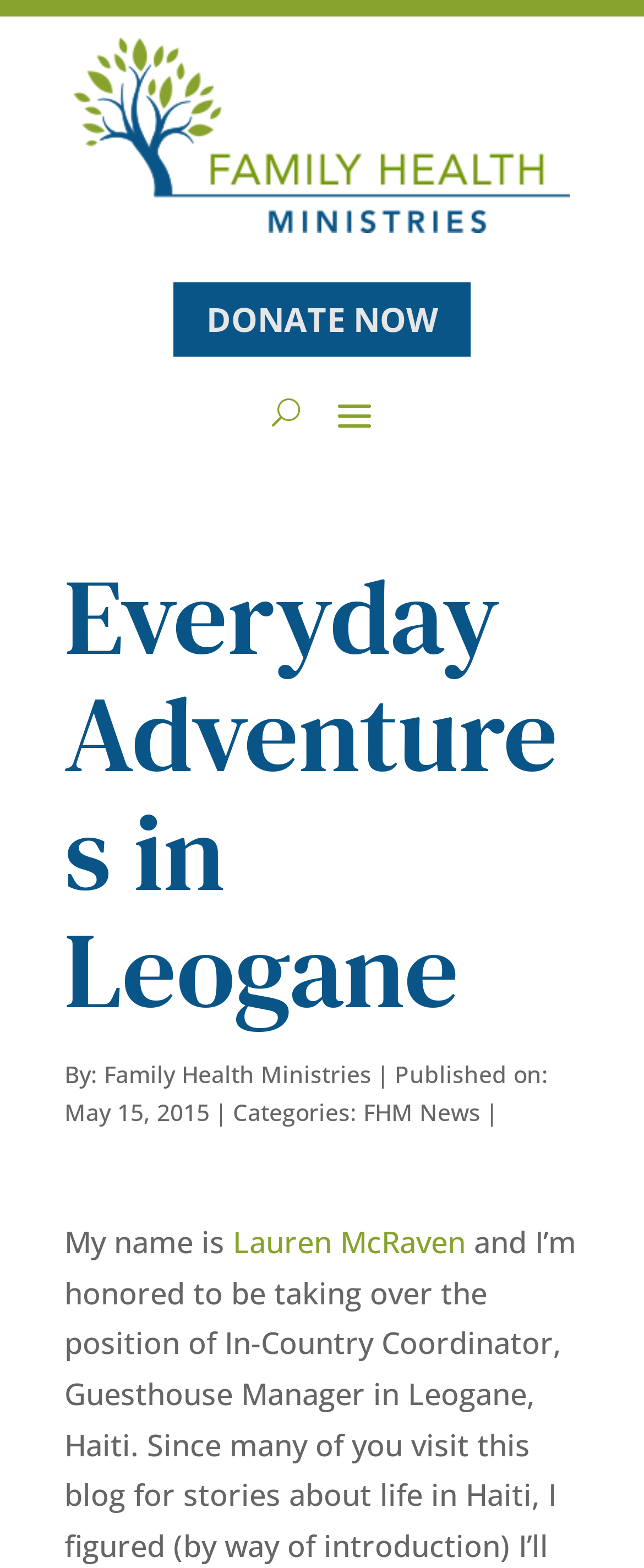Look at the image and give a detailed response to the following question: What is the name of the organization associated with this blog?

The question asks for the name of the organization associated with this blog. By looking at the webpage, we can see that the link 'Family Health Ministries' appears multiple times, including in the top-left corner of the page, which suggests that it is the organization associated with this blog.